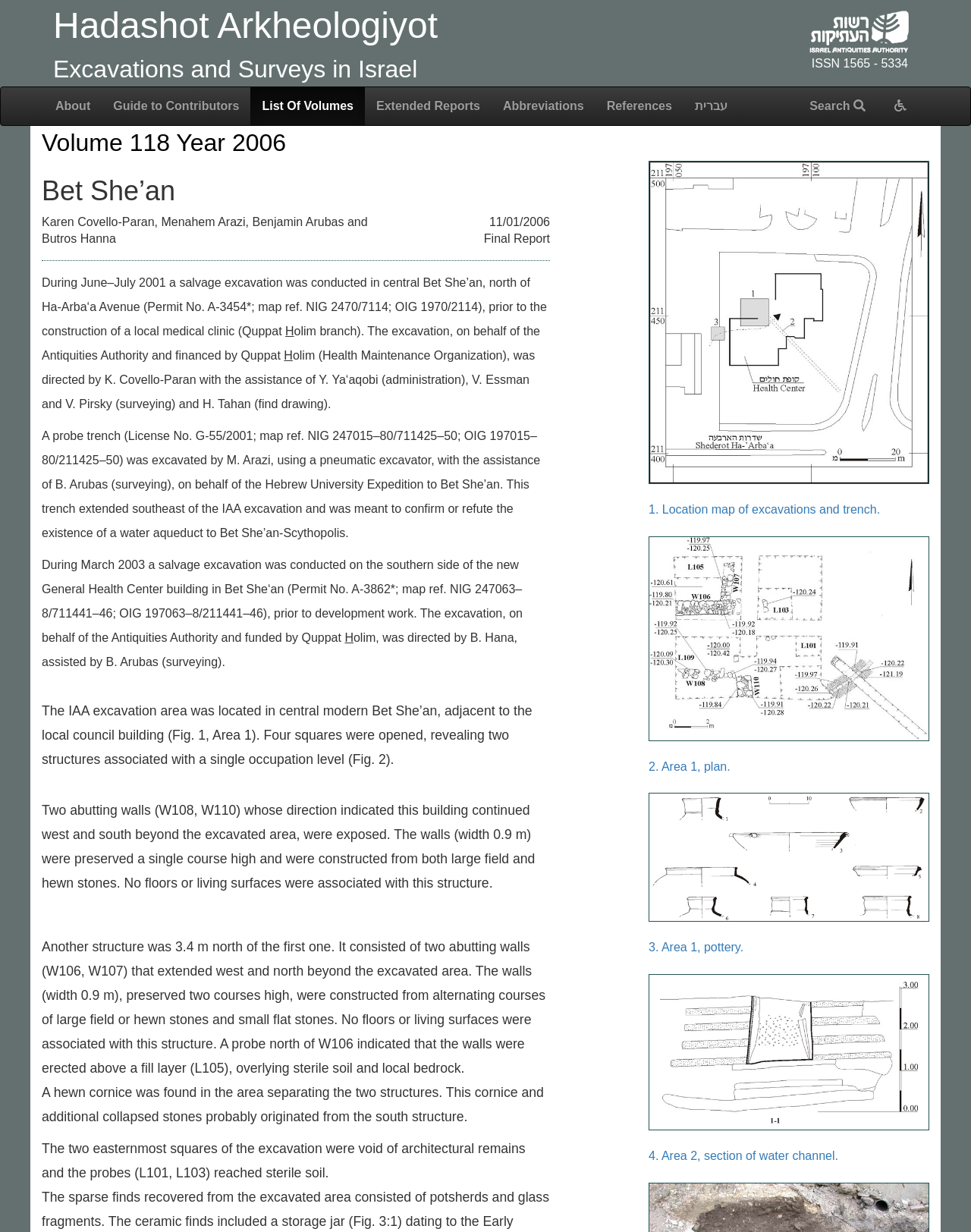What is the name of the medical clinic mentioned in the text?
Using the information presented in the image, please offer a detailed response to the question.

I found the name of the medical clinic by reading the text in the StaticText element that starts with 'During June–July 2001 a salvage excavation was conducted in central Bet She’an, north of Ha-Arba‘a Avenue...' and found the mention of 'Quppat olim branch'.